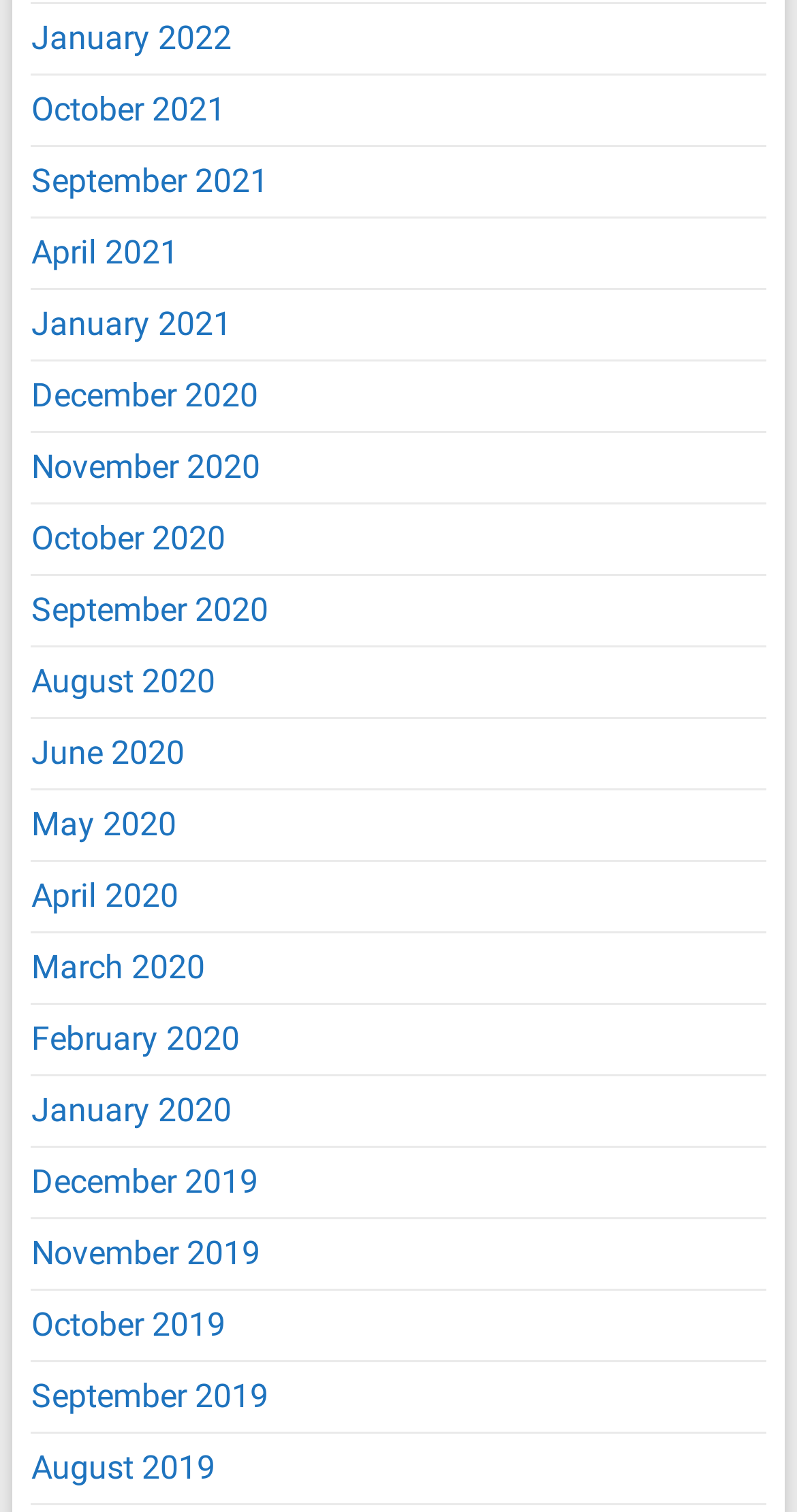Please locate the bounding box coordinates of the element that should be clicked to complete the given instruction: "view April 2021".

[0.039, 0.154, 0.224, 0.18]